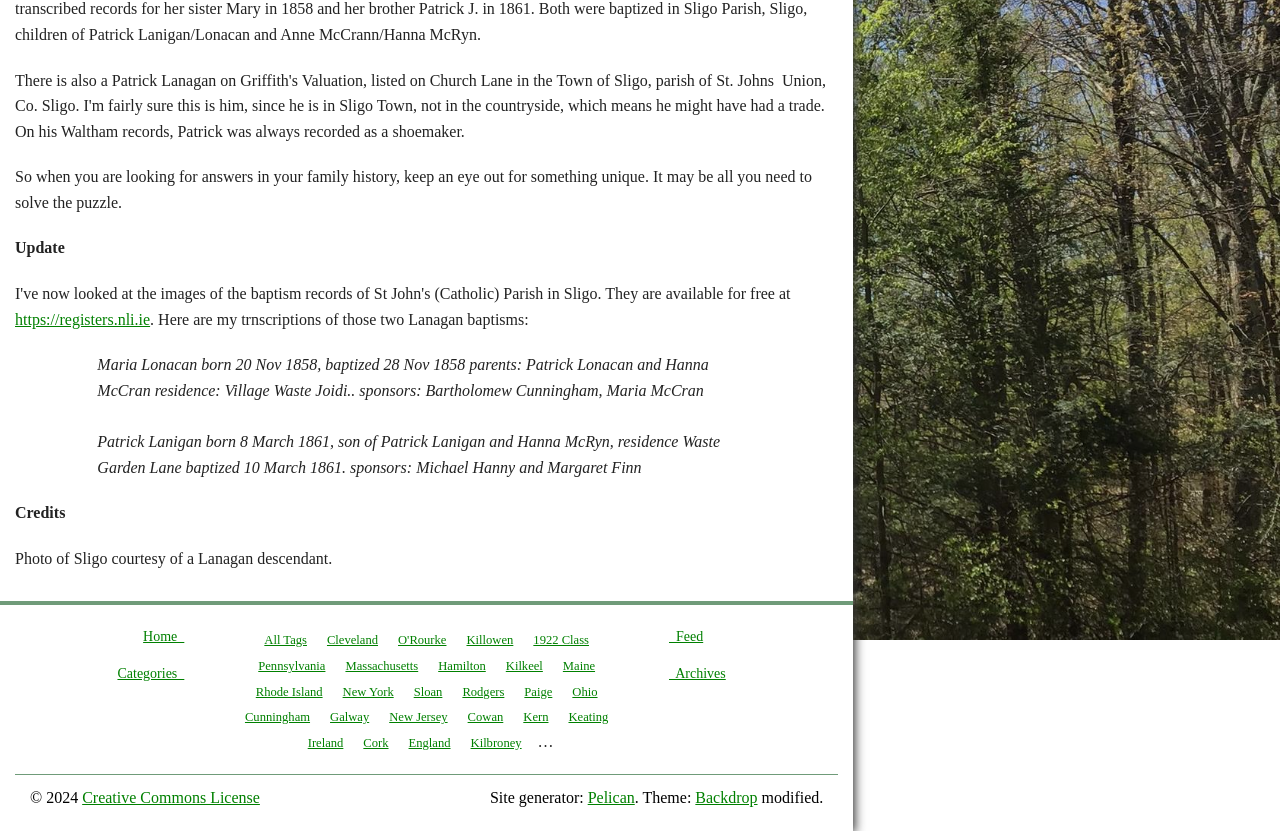Calculate the bounding box coordinates of the UI element given the description: "Creative Commons License".

[0.064, 0.95, 0.203, 0.97]